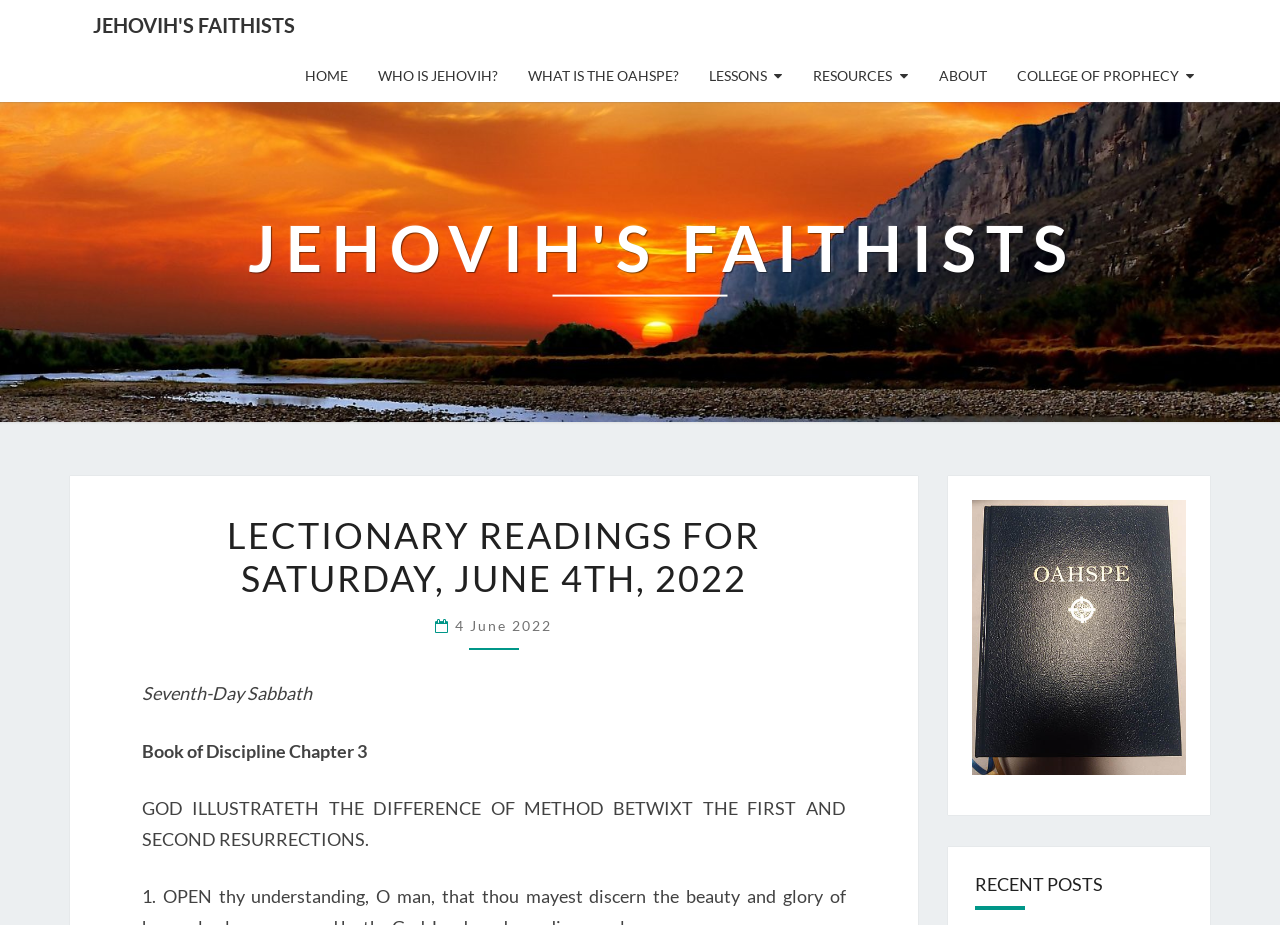Give a short answer using one word or phrase for the question:
What is the title of the lectionary reading?

LECTIONARY READINGS FOR SATURDAY, JUNE 4TH, 2022